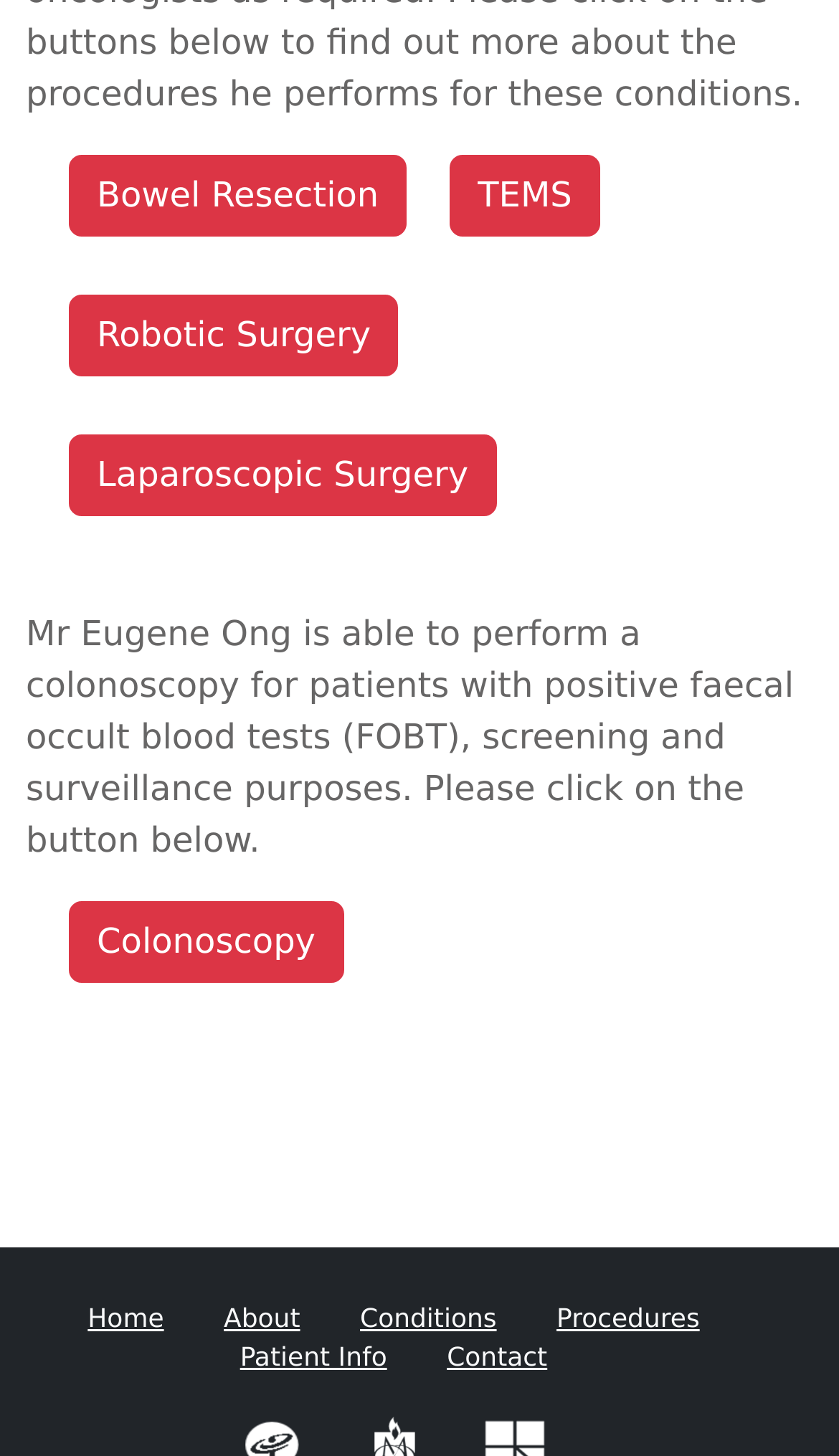What is the purpose of clicking the button below?
From the image, provide a succinct answer in one word or a short phrase.

colonoscopy